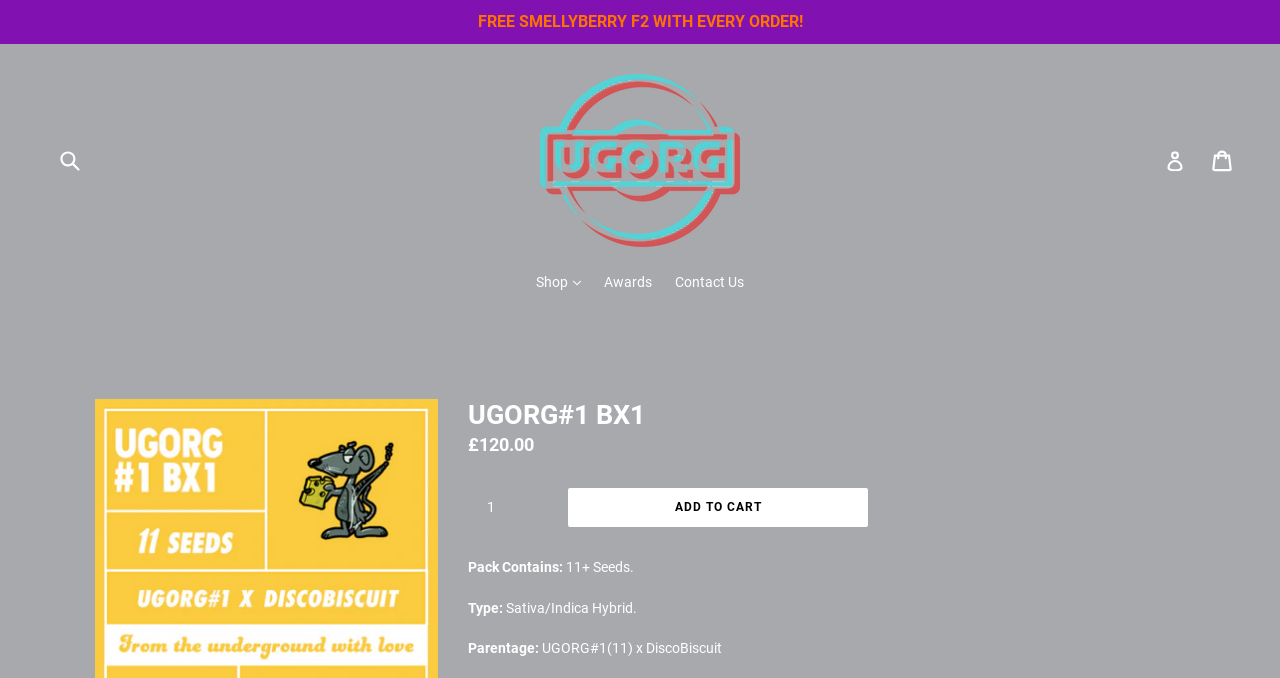Determine the bounding box for the UI element described here: "parent_node: Submit aria-label="Search" name="q" placeholder="Search"".

[0.043, 0.208, 0.086, 0.265]